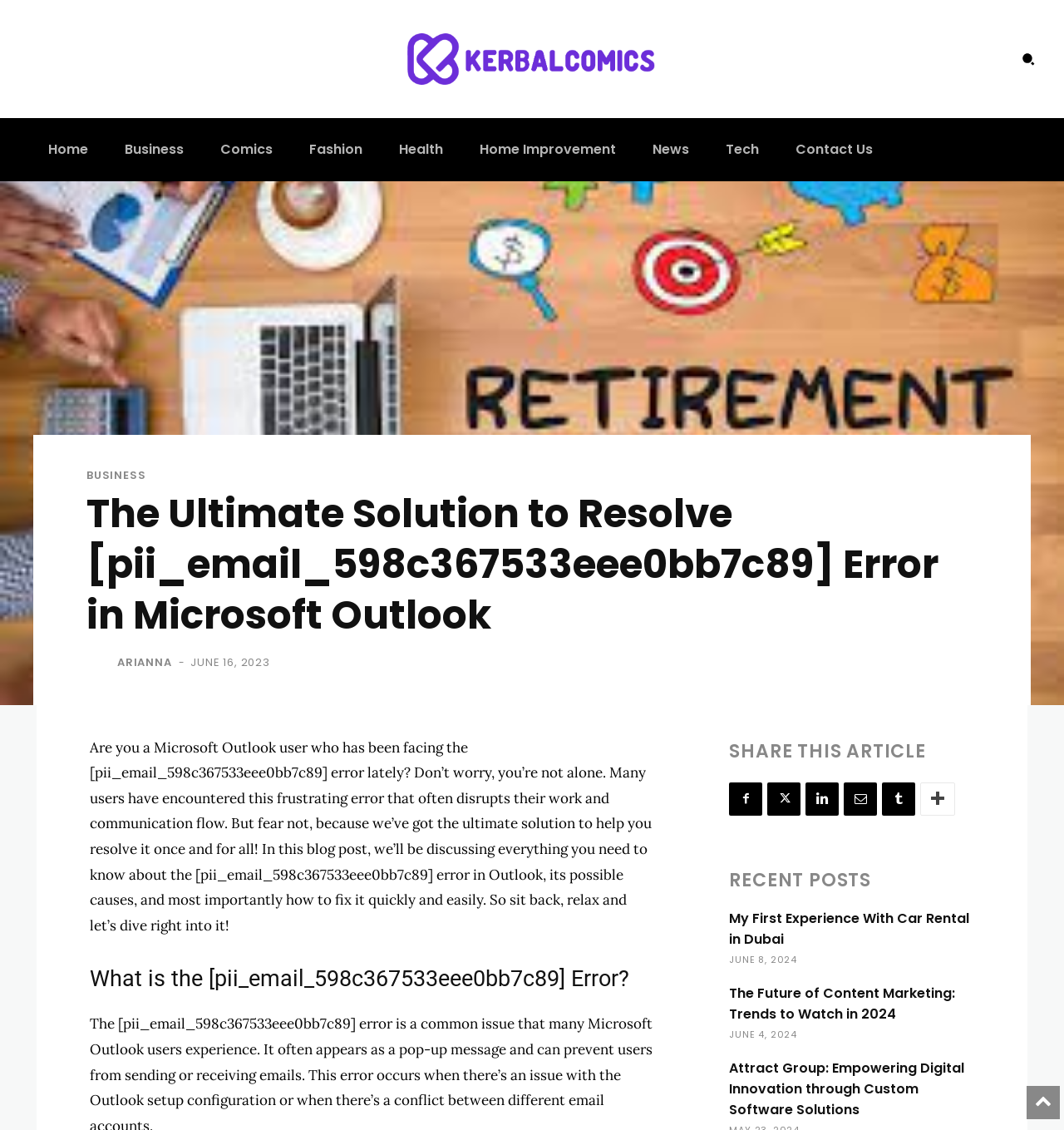Please determine the bounding box coordinates for the element that should be clicked to follow these instructions: "Go to the home page".

[0.034, 0.104, 0.094, 0.16]